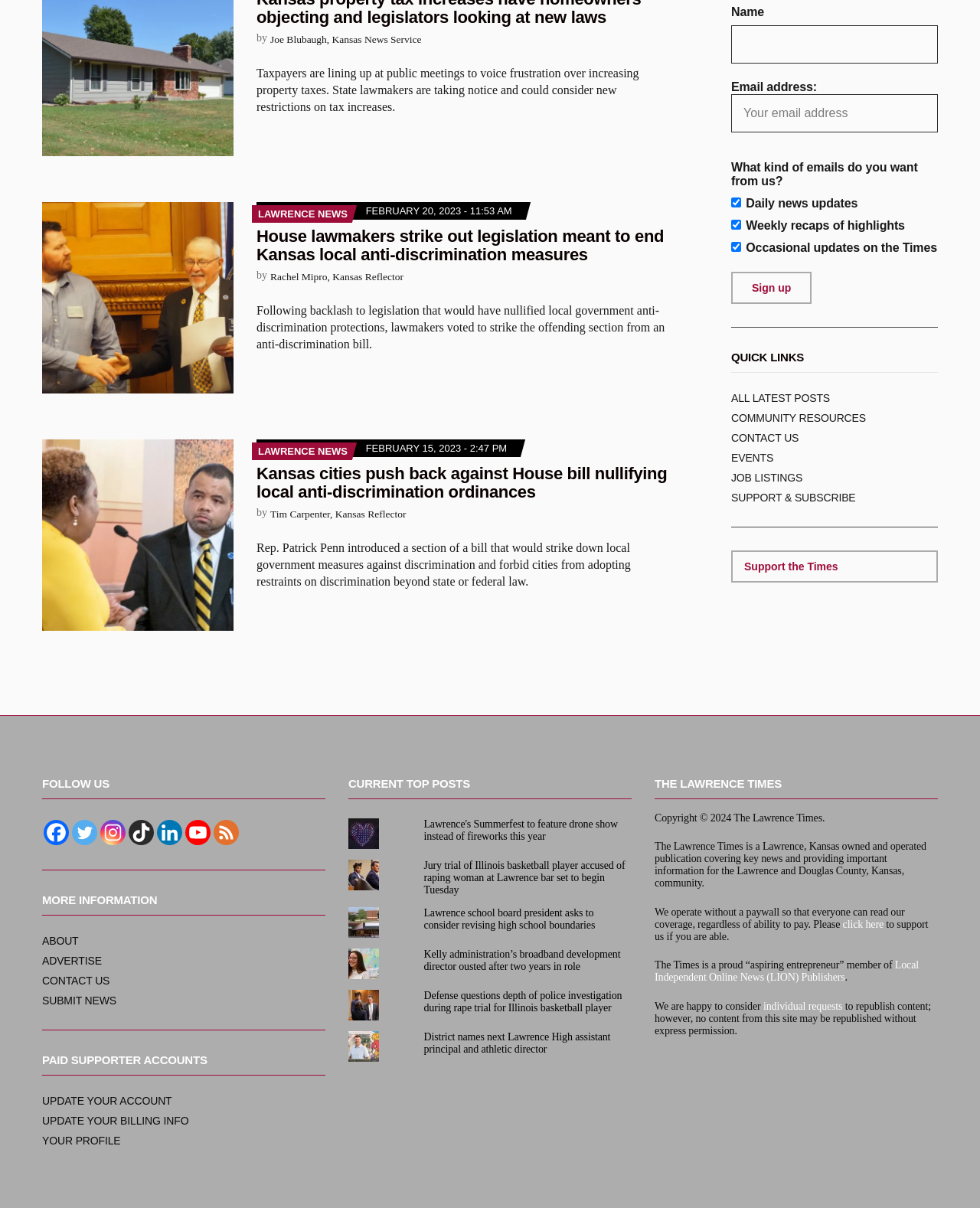Please specify the bounding box coordinates in the format (top-left x, top-left y, bottom-right x, bottom-right y), with values ranging from 0 to 1. Identify the bounding box for the UI component described as follows: parent_node: Name name="MMERGE6"

[0.746, 0.021, 0.957, 0.053]